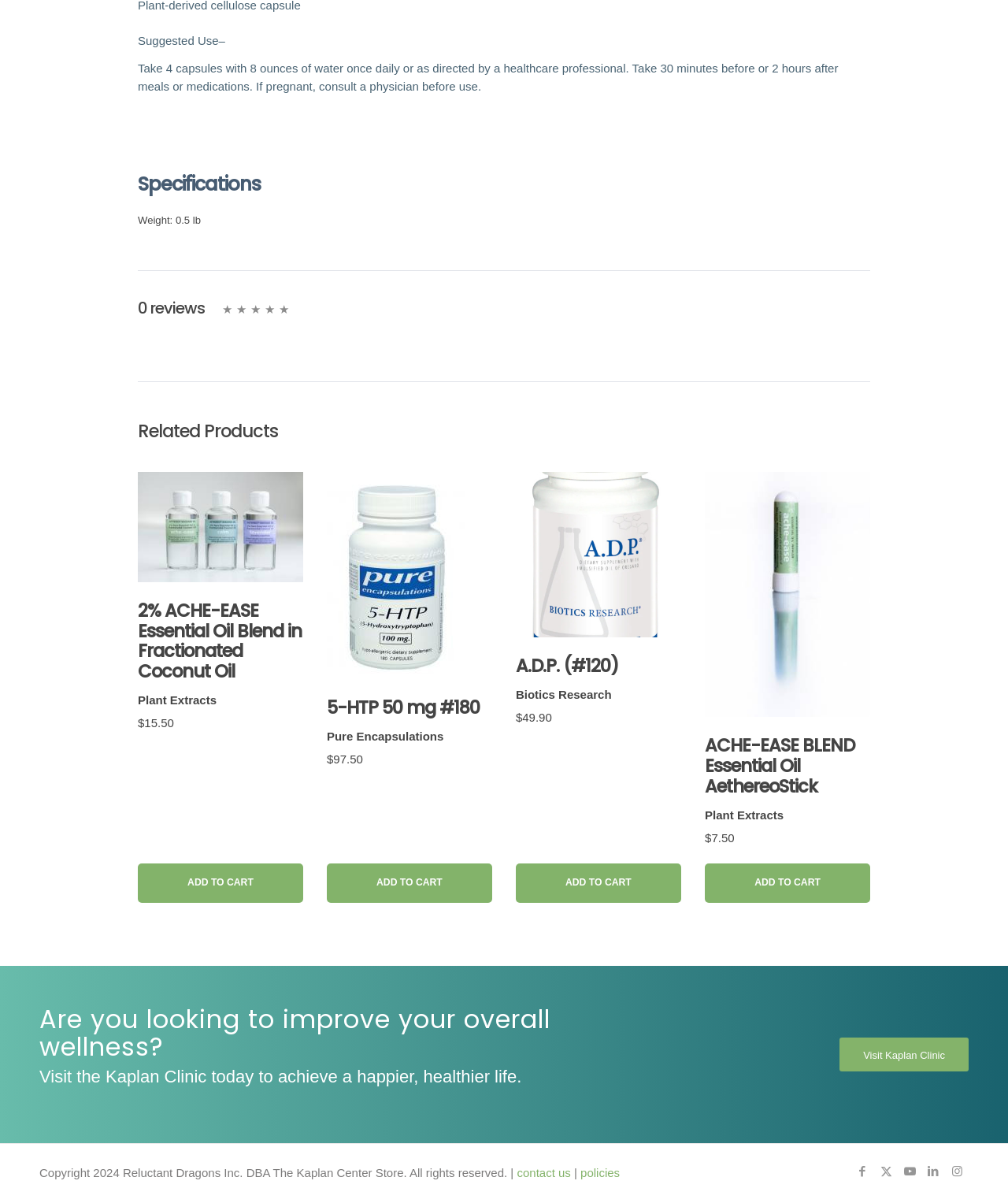What is the weight of the product?
Utilize the image to construct a detailed and well-explained answer.

The weight of the product is mentioned as 0.5 lb, which is located below the 'Weight:' label.